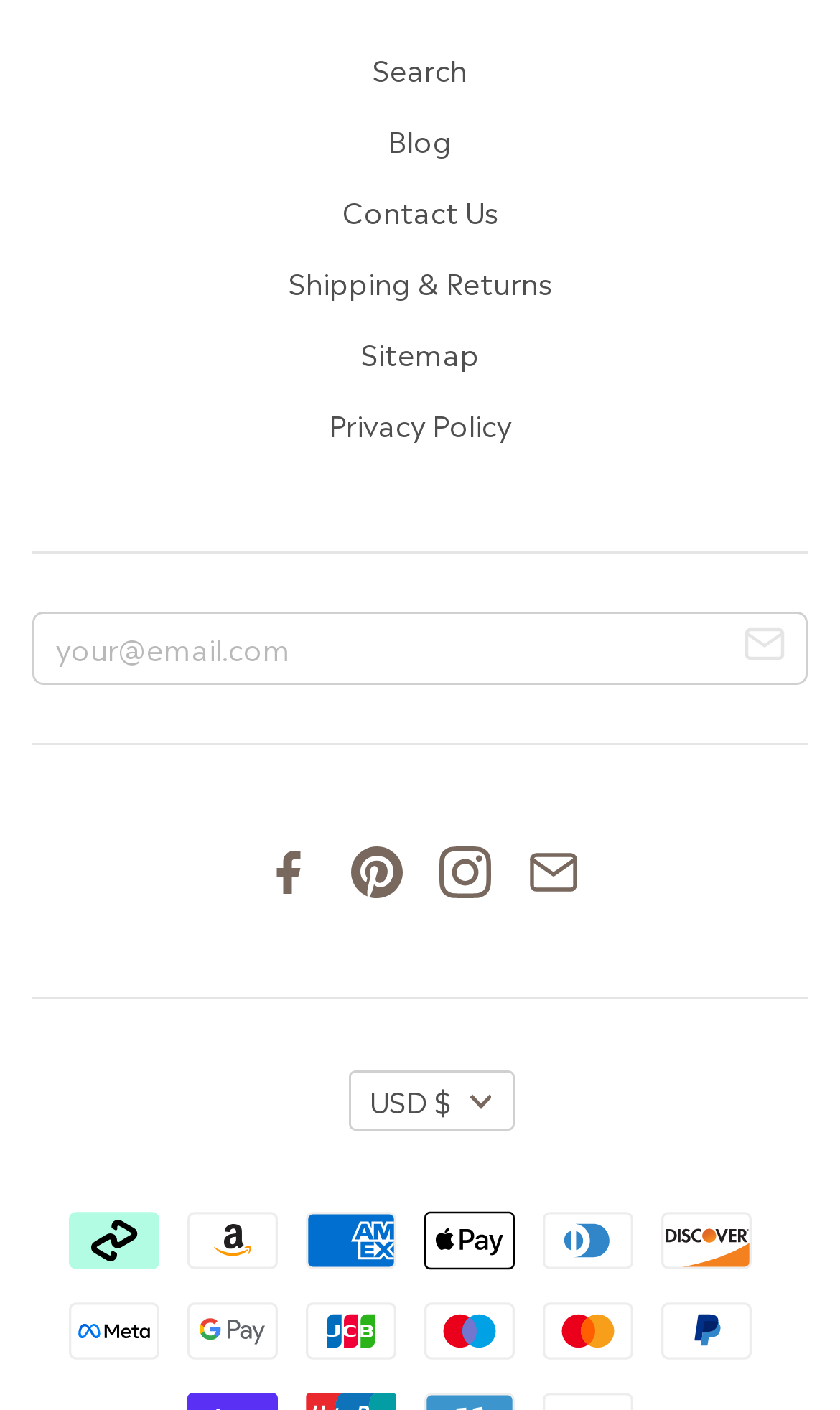Please look at the image and answer the question with a detailed explanation: What is the purpose of the images below the textbox?

The images below the textbox, including Facebook, Twitter, and Instagram, are likely social media links that allow users to connect with the website's social media profiles or share content from the website.